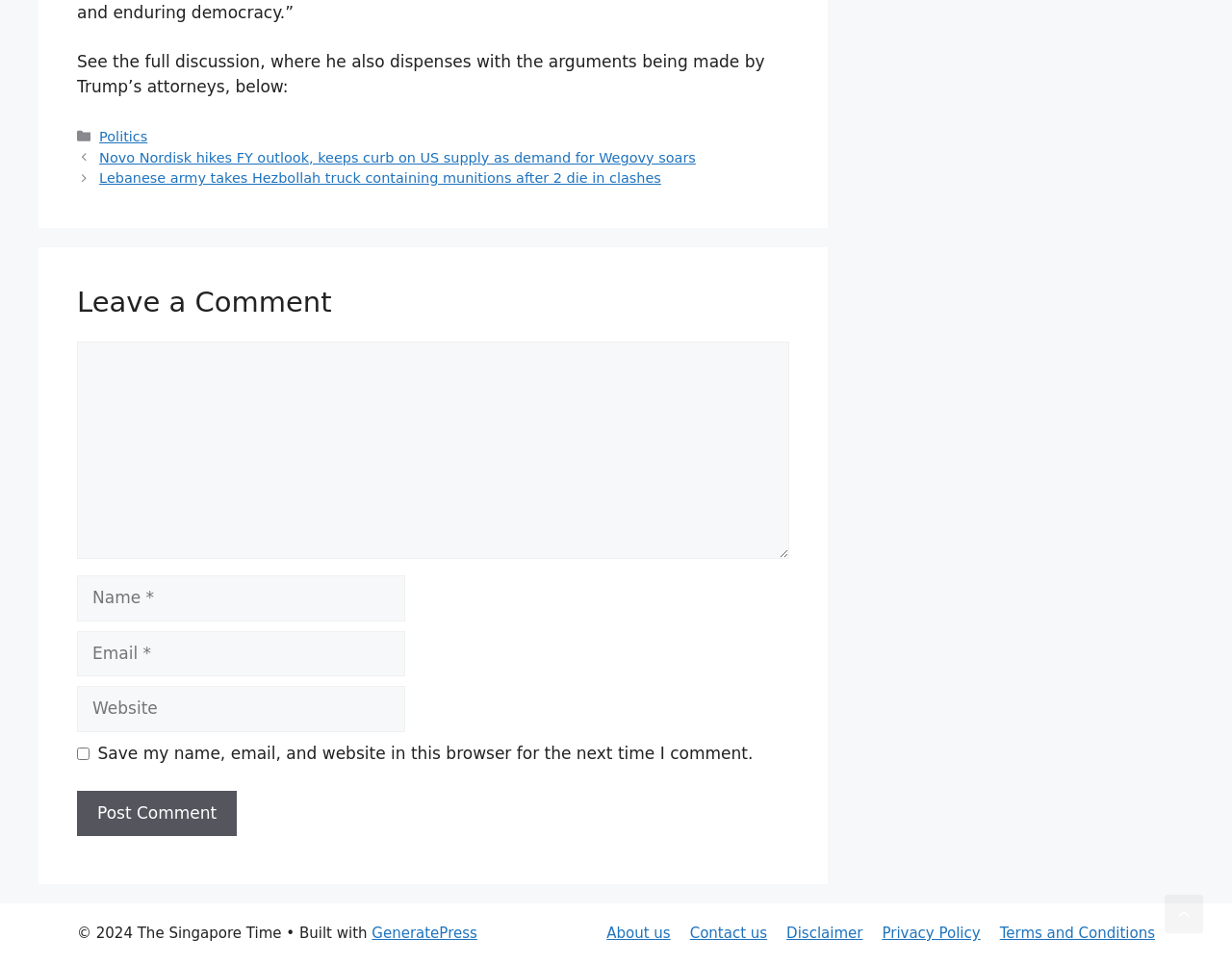Locate the bounding box coordinates of the clickable element to fulfill the following instruction: "Leave a comment". Provide the coordinates as four float numbers between 0 and 1 in the format [left, top, right, bottom].

[0.062, 0.296, 0.641, 0.334]